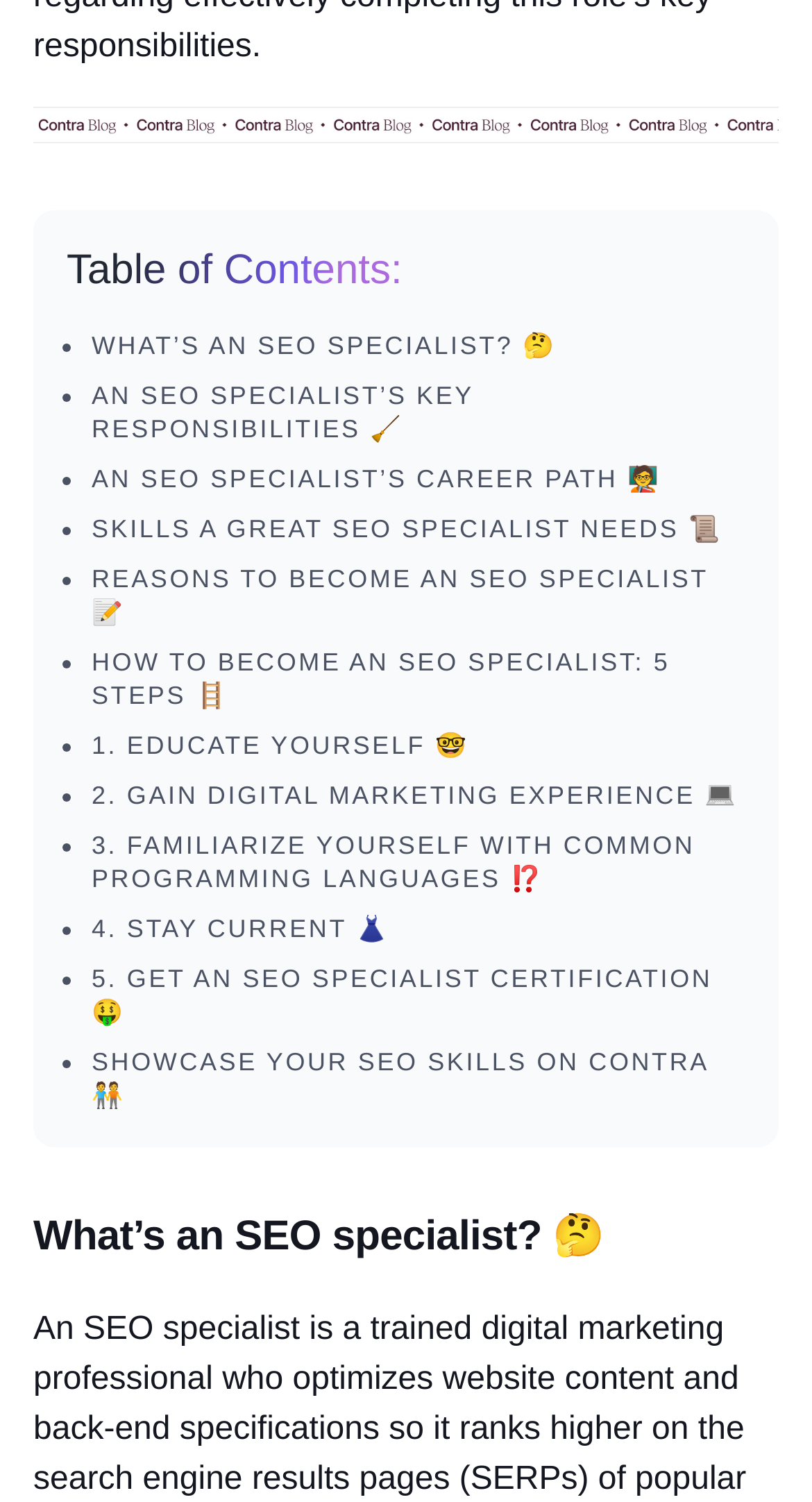Locate the bounding box coordinates of the element that should be clicked to fulfill the instruction: "Explore 'HOW TO BECOME AN SEO SPECIALIST: 5 STEPS 🪜'".

[0.113, 0.431, 0.918, 0.476]